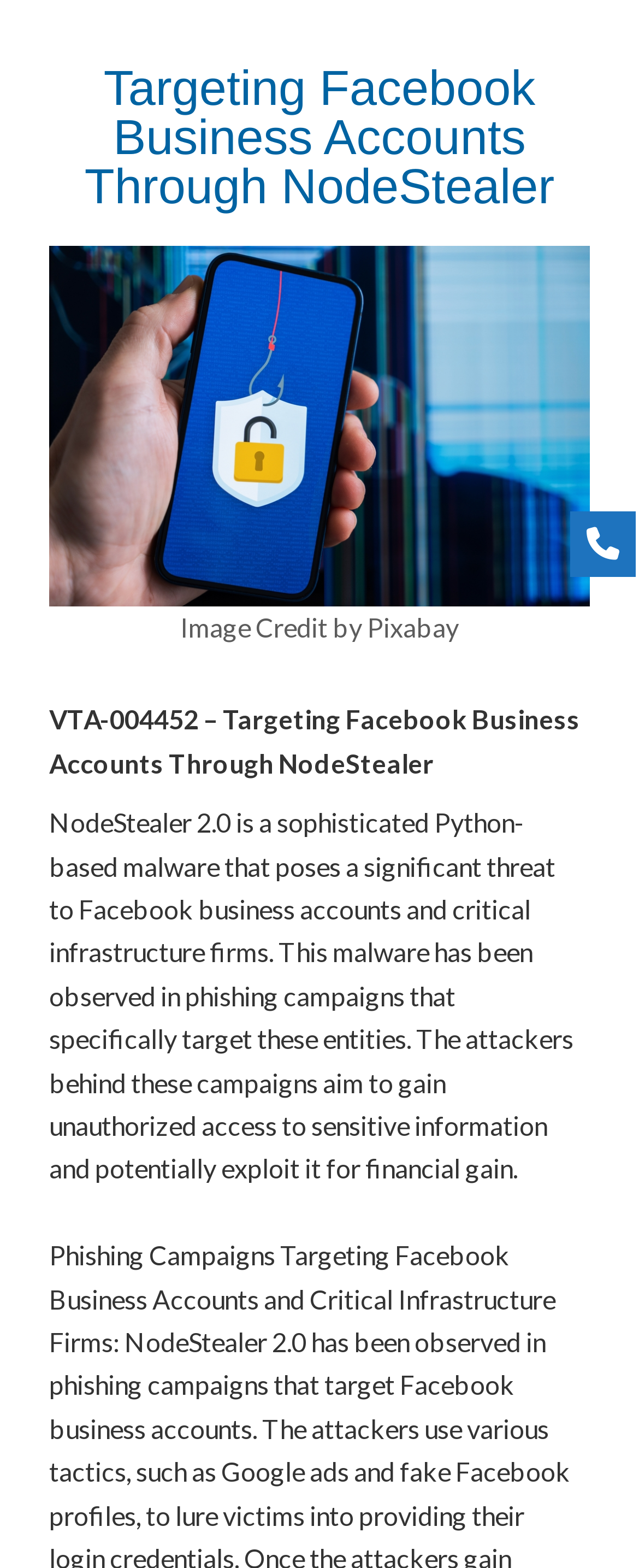Provide a brief response using a word or short phrase to this question:
What is the purpose of the attackers behind the phishing campaigns?

financial gain